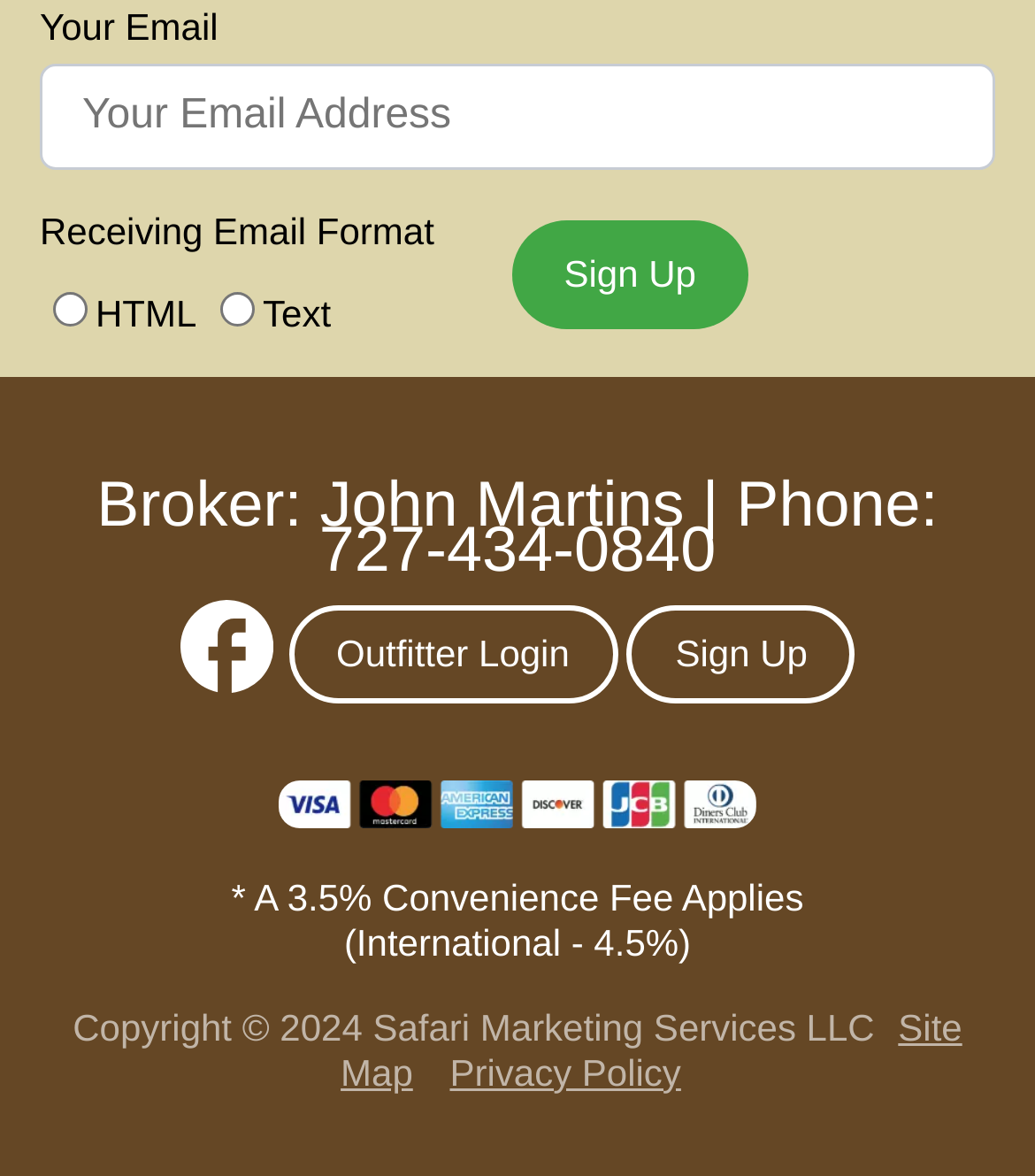Identify the bounding box coordinates for the region to click in order to carry out this instruction: "Enter your email address". Provide the coordinates using four float numbers between 0 and 1, formatted as [left, top, right, bottom].

[0.038, 0.055, 0.962, 0.146]